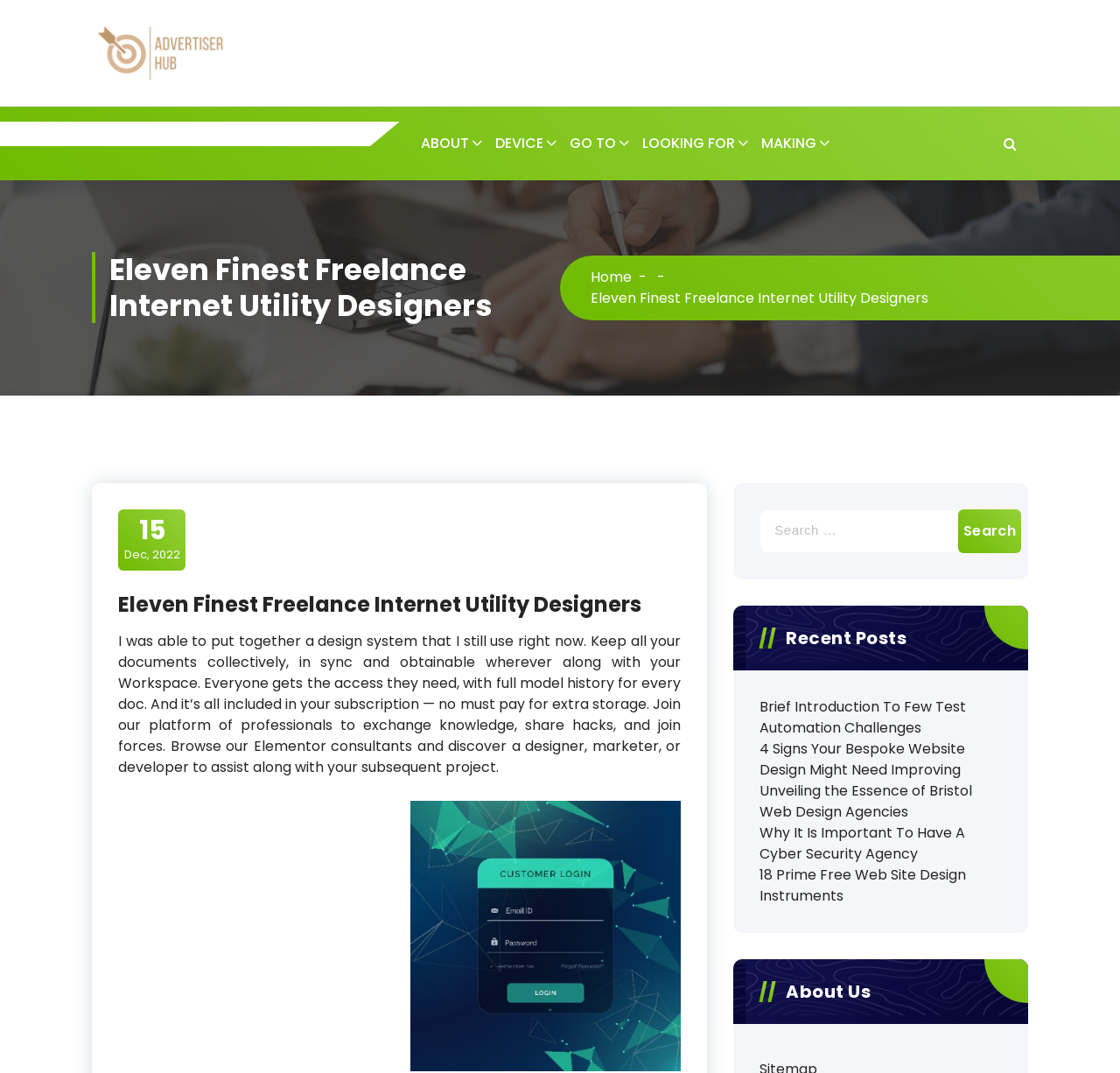How many recent posts are listed?
Kindly offer a detailed explanation using the data available in the image.

There are 5 recent posts listed on the webpage, which are 'Brief Introduction To Few Test Automation Challenges', '4 Signs Your Bespoke Website Design Might Need Improving', 'Unveiling the Essence of Bristol Web Design Agencies', 'Why It Is Important To Have A Cyber Security Agency', and '18 Prime Free Web Site Design Instruments'.